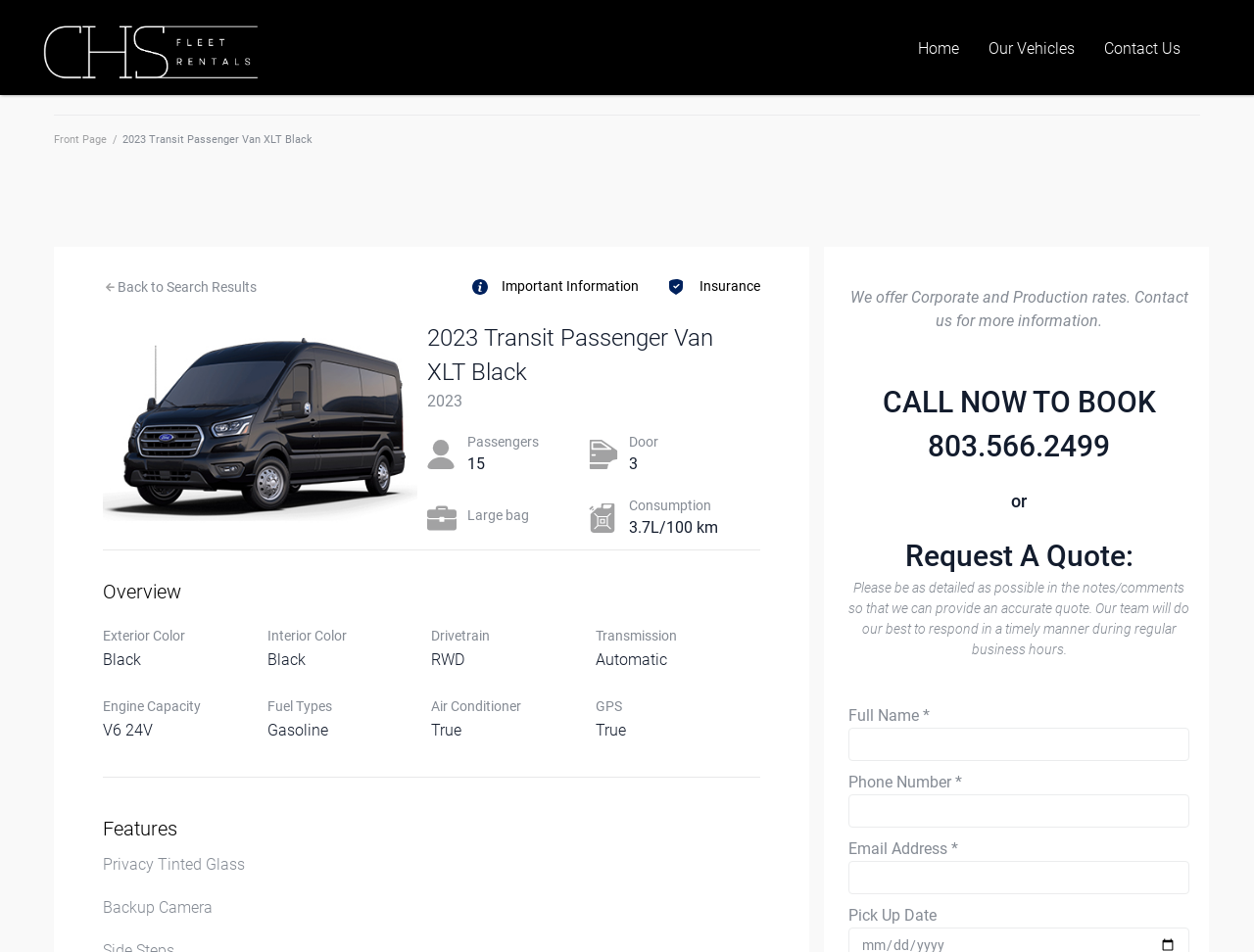What is the color of the passenger van?
Provide a one-word or short-phrase answer based on the image.

Black